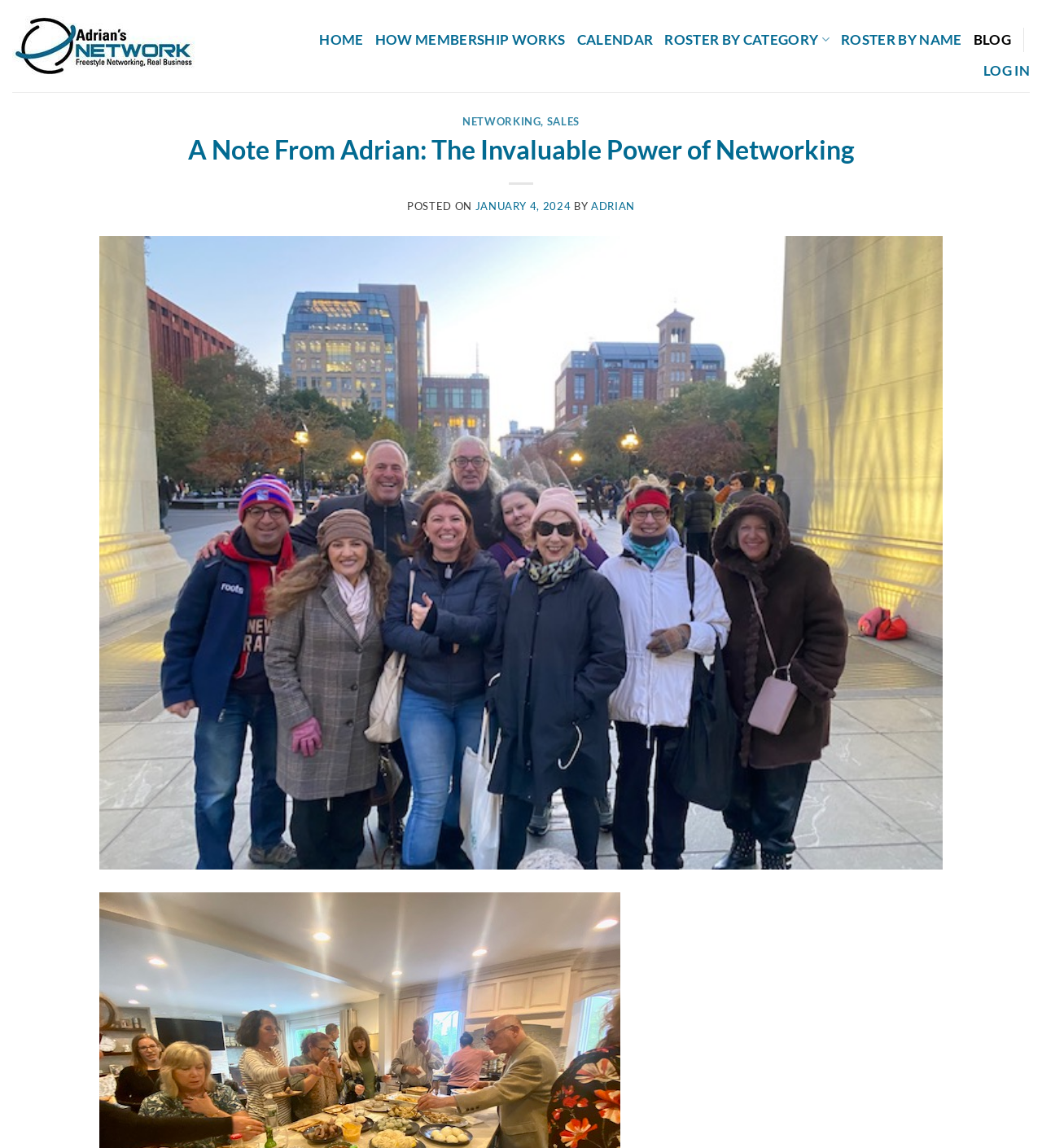Please specify the bounding box coordinates of the clickable region necessary for completing the following instruction: "view roster by name". The coordinates must consist of four float numbers between 0 and 1, i.e., [left, top, right, bottom].

[0.807, 0.022, 0.923, 0.048]